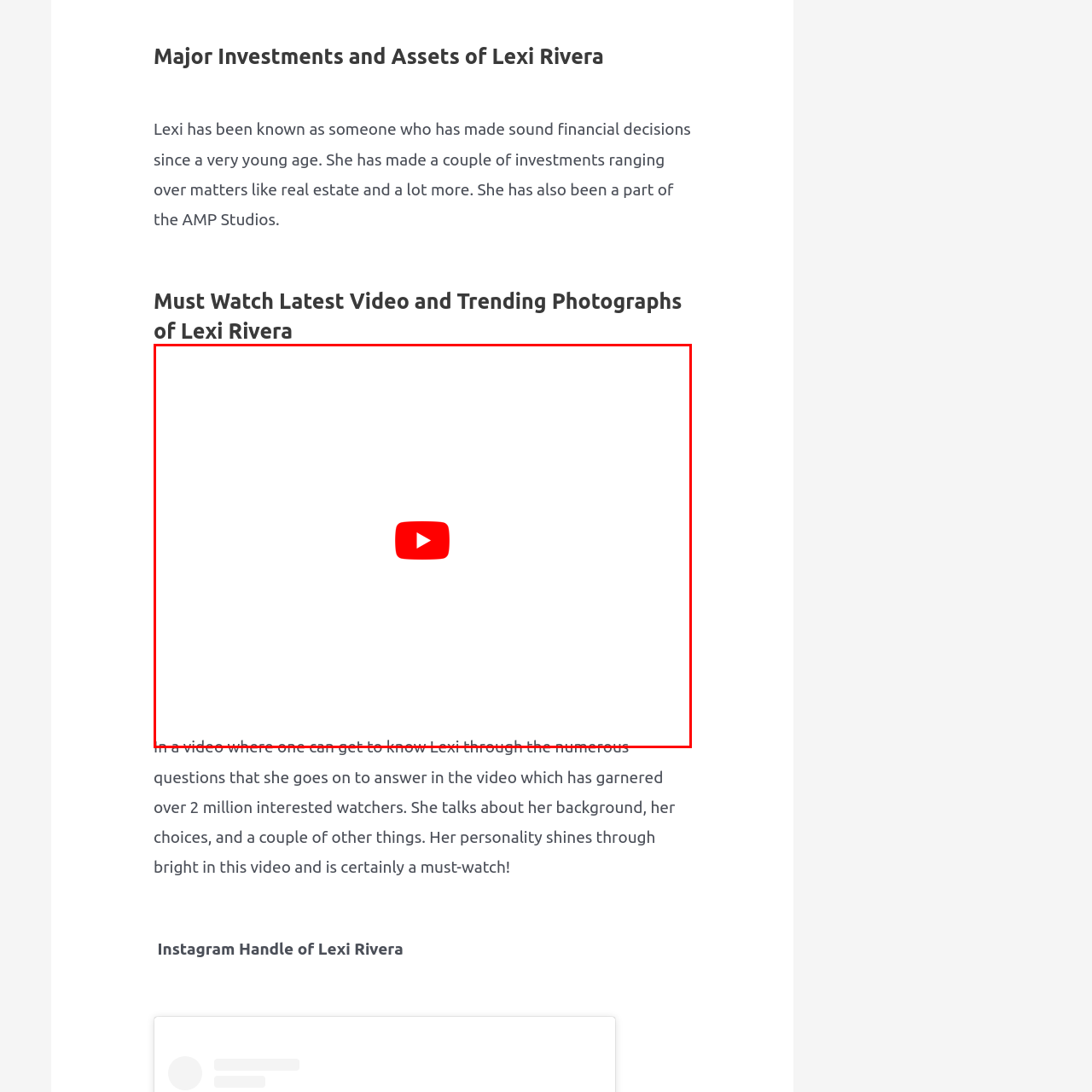What is the purpose of the video?
Please analyze the image within the red bounding box and offer a comprehensive answer to the question.

The purpose of the video can be inferred from the caption, which states that the video allows viewers to delve into Lexi's life as she responds to a range of questions. This suggests that the video is intended to provide insights into Lexi's background and personal choices.